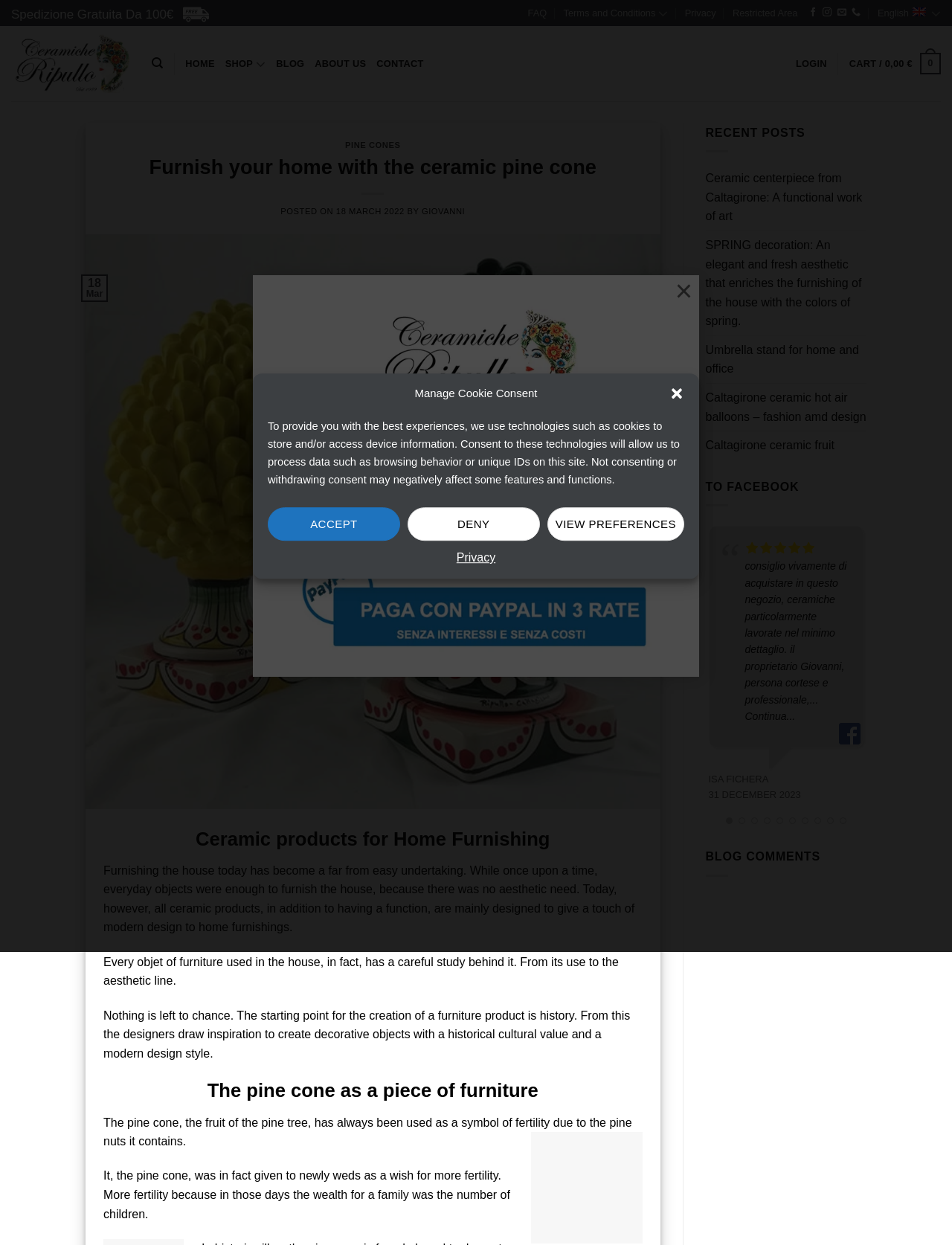Utilize the details in the image to thoroughly answer the following question: What is the purpose of the 'Manage Cookie Consent' dialog?

The 'Manage Cookie Consent' dialog is a modal window that appears on the webpage, asking users to provide consent for the use of cookies. The dialog explains that cookies are used to store and/or access device information, and that consenting to their use will allow the website to process data such as browsing behavior or unique IDs.